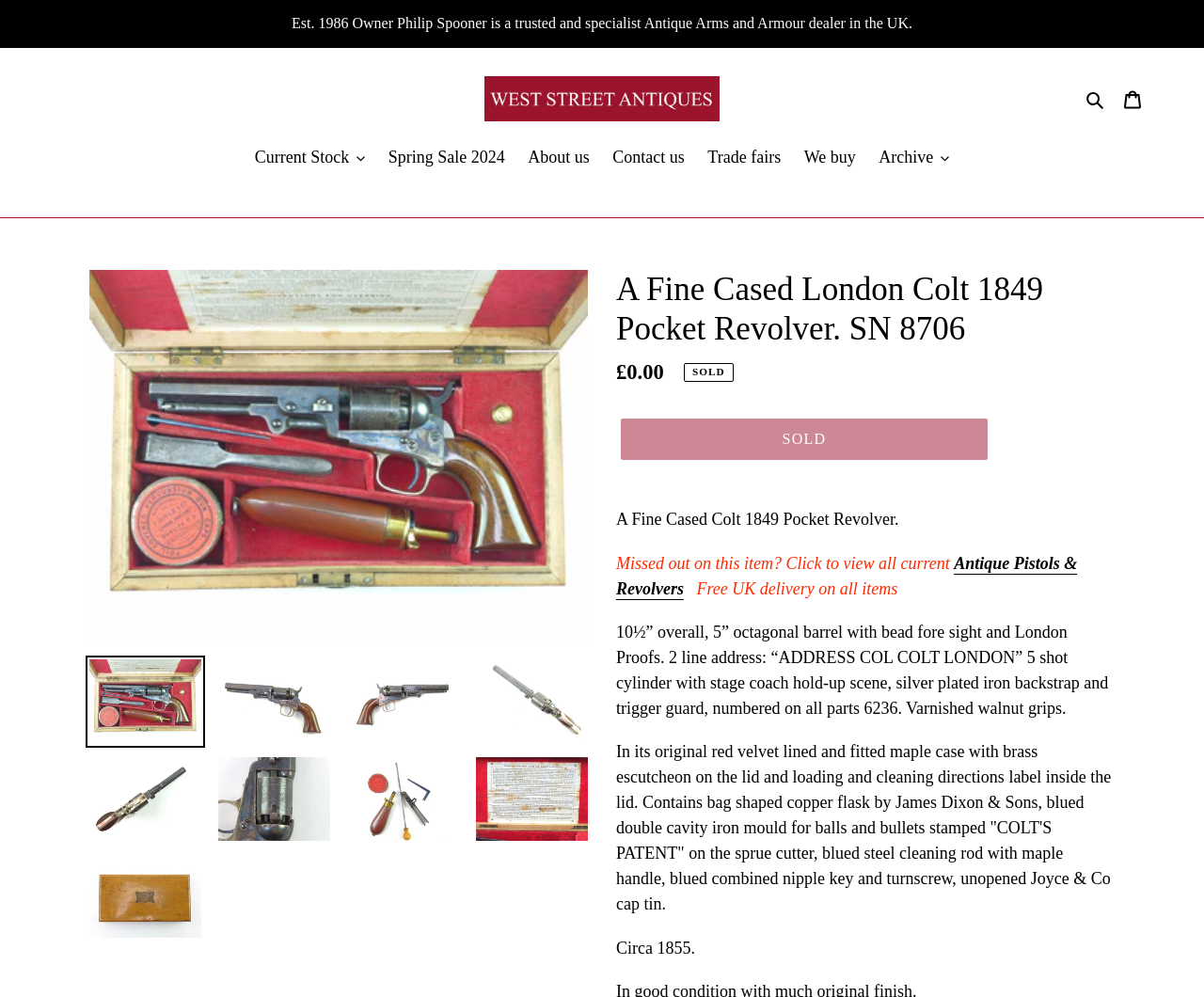Explain in detail what is displayed on the webpage.

This webpage is about a fine cased Colt 1849 pocket revolver, specifically the one with serial number 8706. At the top, there is an announcement section with a brief description of West Street Antiques, a trusted and specialist antique arms and armor dealer in the UK. Below this section, there is a layout table with a logo of West Street Antiques, a search button, and a cart link.

On the left side, there is a navigation menu with links to current stock, spring sale 2024, about us, contact us, trade fairs, and we buy. Below this menu, there is a button to view the archive.

The main content of the webpage is about the Colt 1849 pocket revolver. There is a large image of the revolver, and below it, there are multiple links to load the image into a gallery viewer. Above the image, there is a heading with the title of the revolver, and below it, there is a description list with details about the revolver, including its regular price, which is £0.00, and a note that it is sold.

To the right of the image, there is a section with a button labeled "Sold" and a status indicator. Below this section, there is a paragraph describing the revolver, including its features and condition. The description is followed by a note that the item is no longer available and an invitation to view all current antique pistols and revolvers. The webpage also mentions that there is free UK delivery on all items.